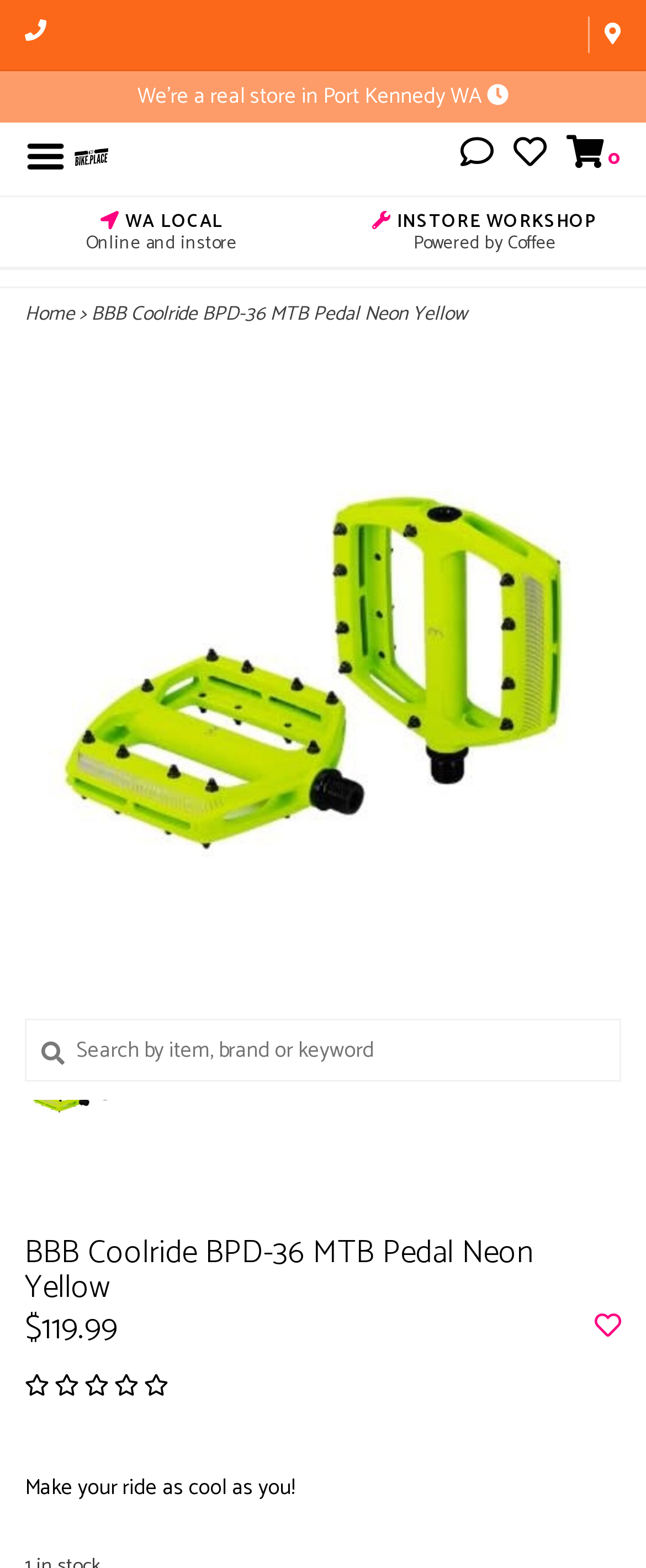Identify the text that serves as the heading for the webpage and generate it.

BBB Coolride BPD-36 MTB Pedal Neon Yellow